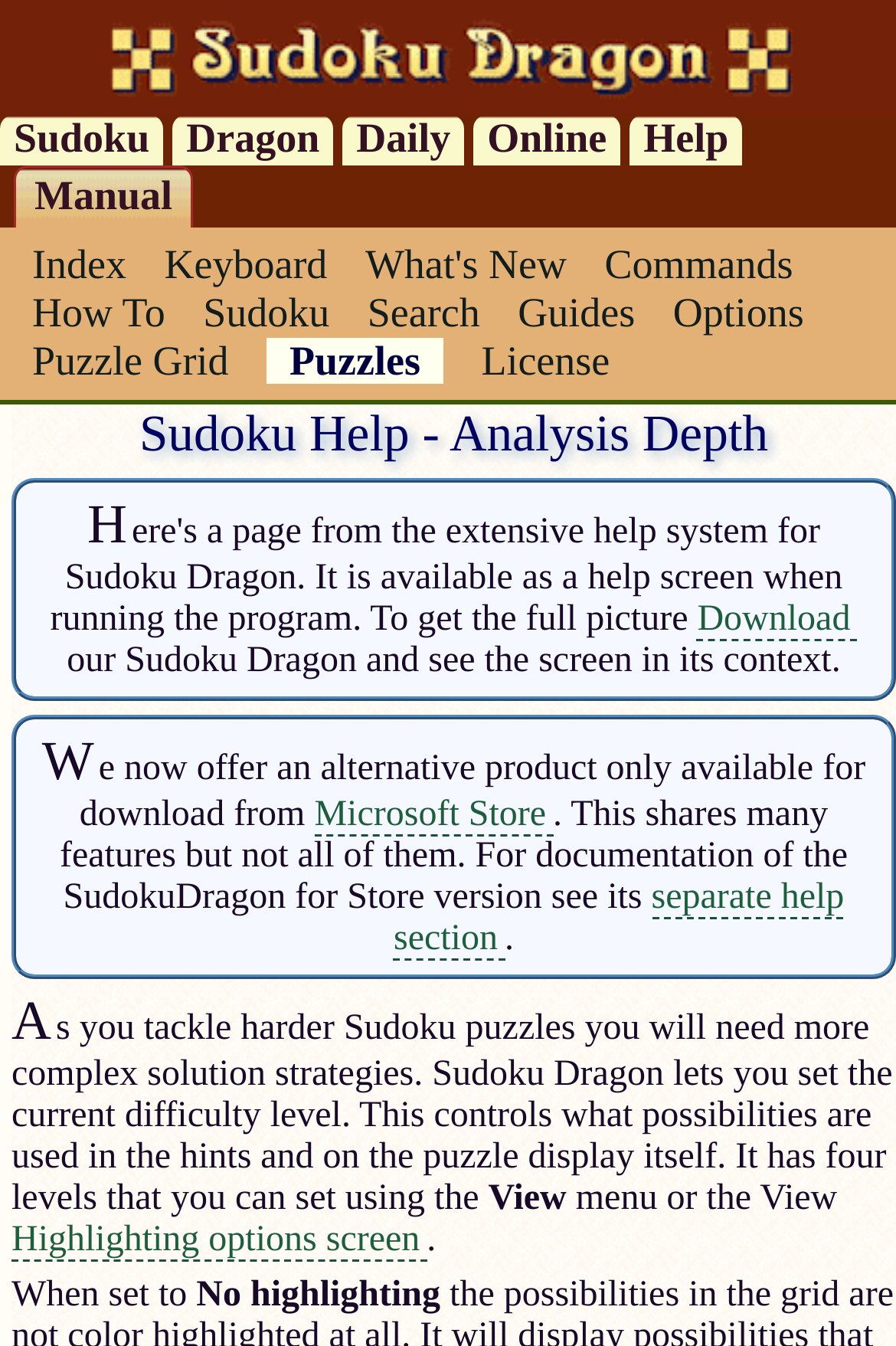What is the name of the screen that controls highlighting options?
Answer the question with just one word or phrase using the image.

Highlighting options screen